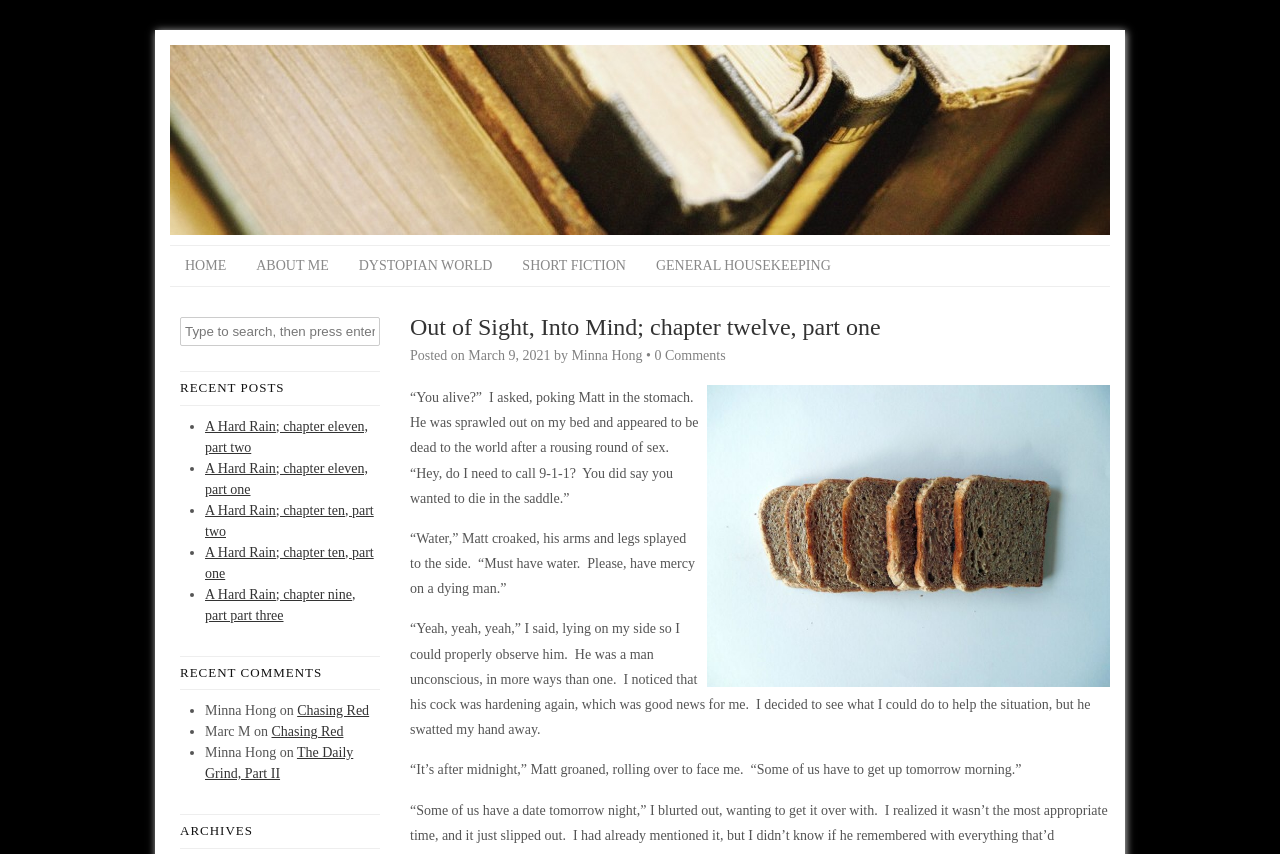Analyze the image and deliver a detailed answer to the question: What is the date of the post?

The date of the post can be found in the section with the heading 'Out of Sight, Into Mind; chapter twelve, part one', where it is written as 'Posted on March 9, 2021'.